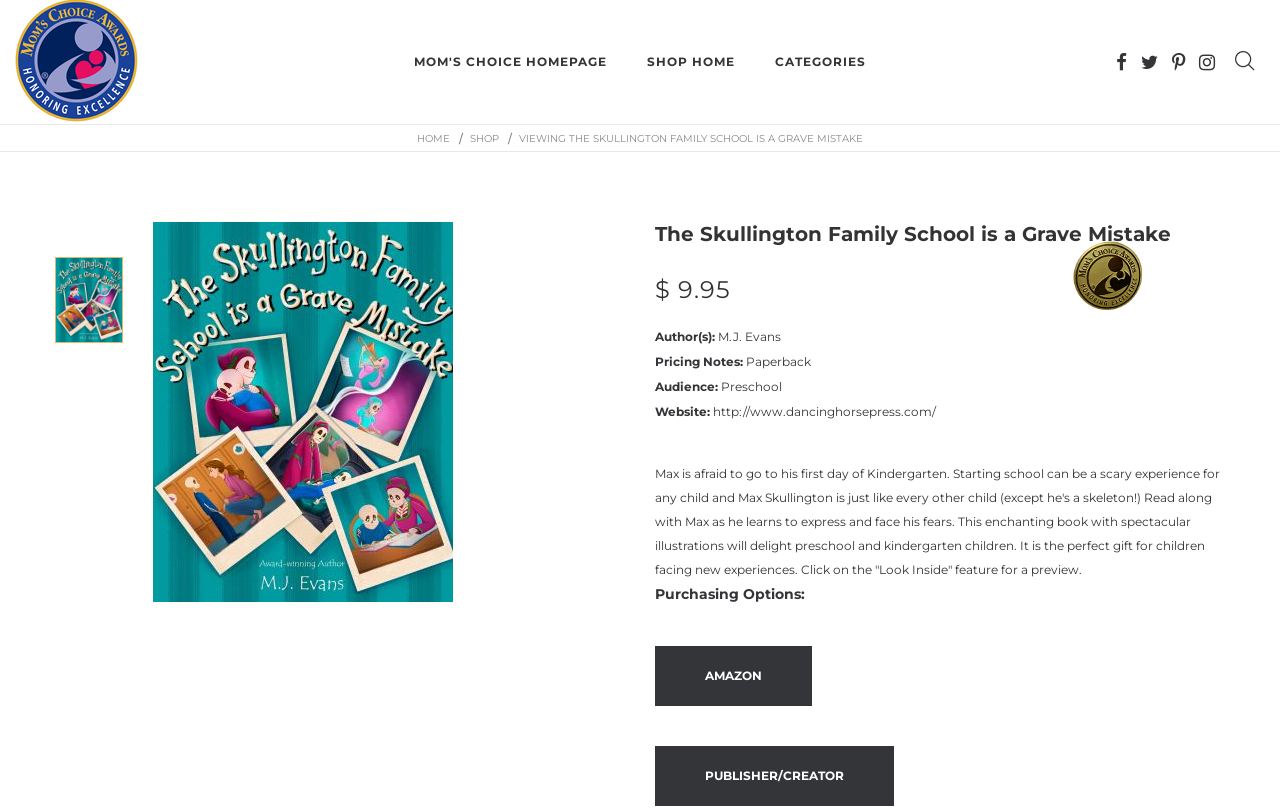What is the price of the book?
Give a one-word or short phrase answer based on the image.

$ 9.95